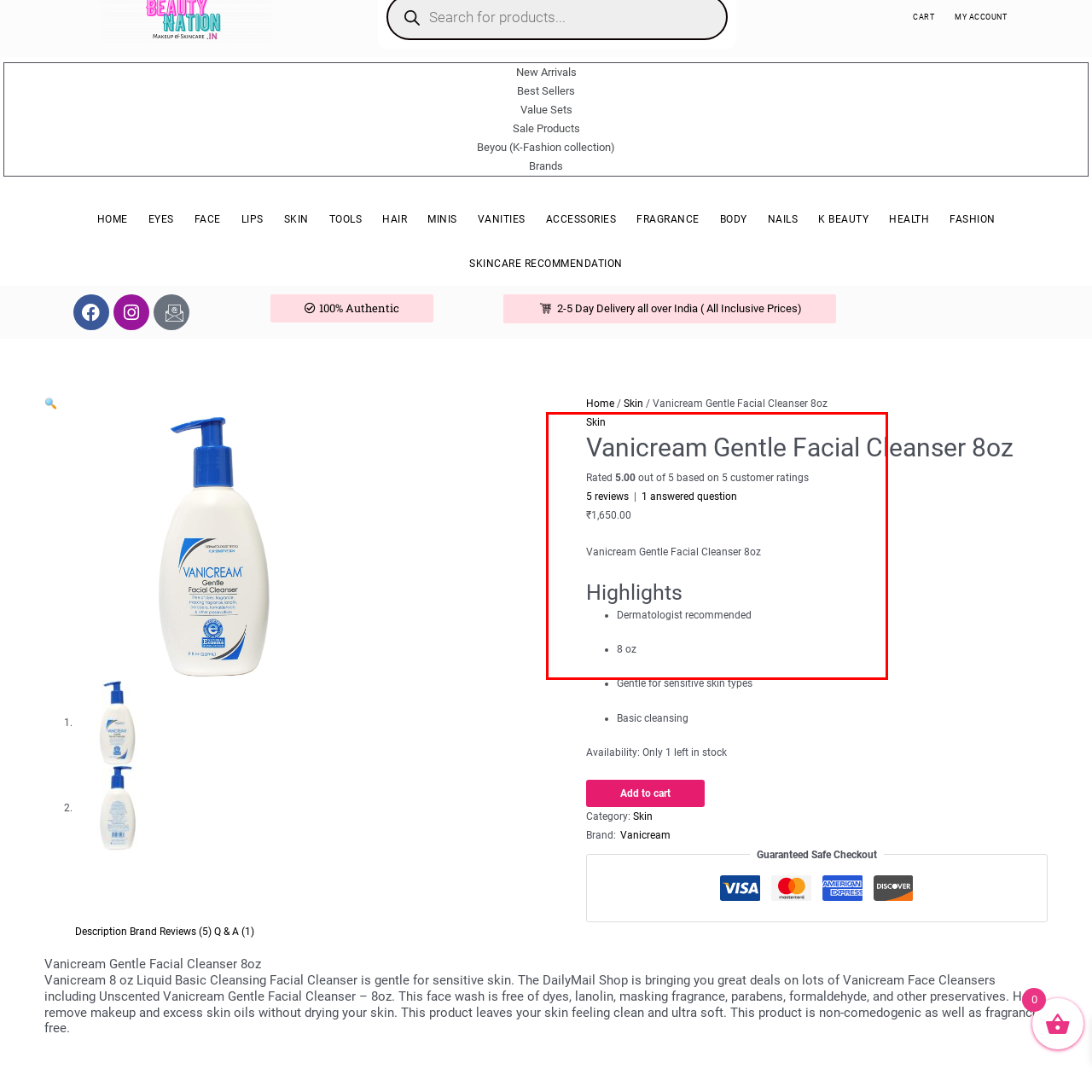Examine the image within the red boundary and respond with a single word or phrase to the question:
What is the price of the 8 oz Vanicream Gentle Facial Cleanser?

₹1,650.00